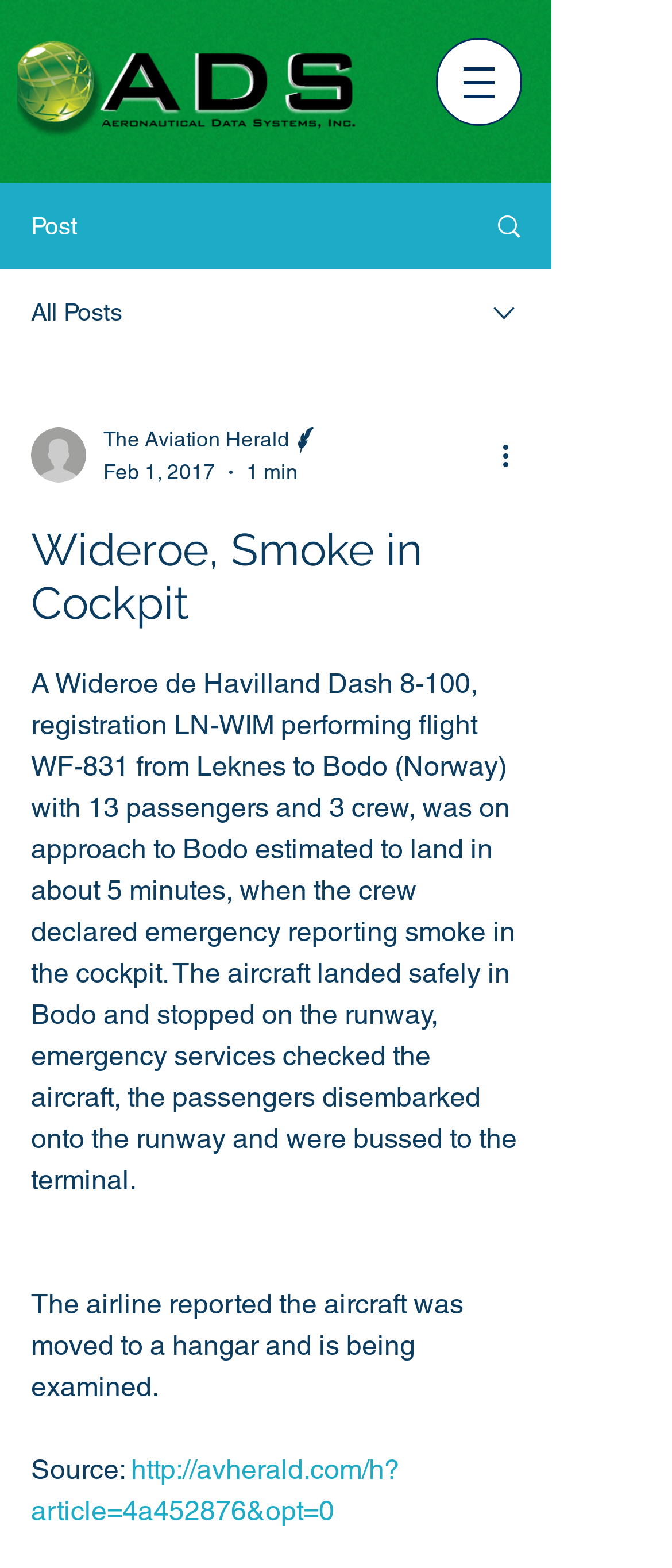What is the source of the article?
Please utilize the information in the image to give a detailed response to the question.

The answer can be found at the bottom of the article section, where it is stated 'Source:' followed by a link to the source of the article.